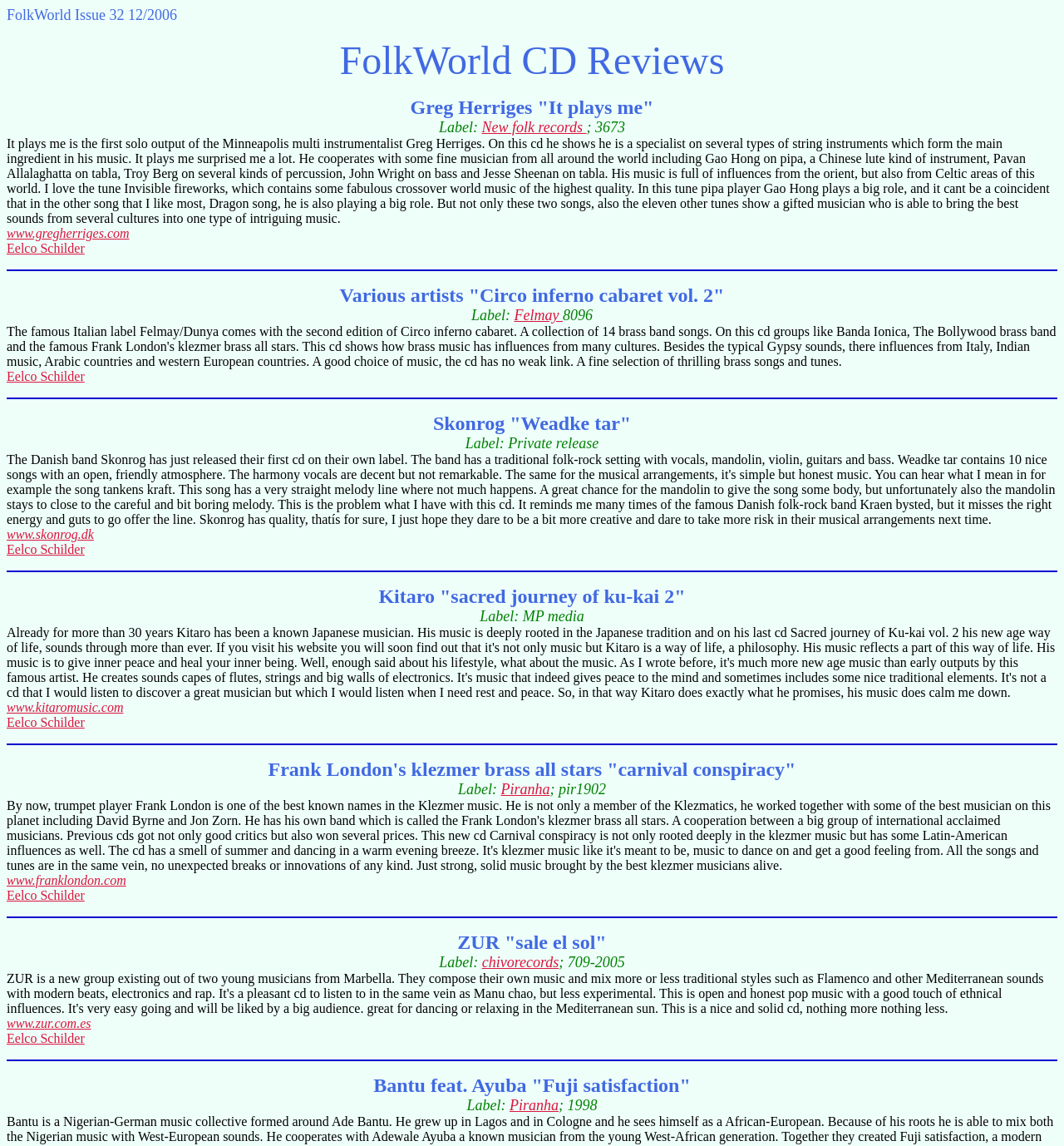Use the information in the screenshot to answer the question comprehensively: Who is the reviewer of the CD 'It plays me'?

The reviewer of the CD 'It plays me' is Eelco Schilder, which is mentioned in the link element with bounding box coordinates [0.006, 0.21, 0.079, 0.223].